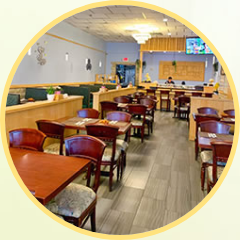What is the atmosphere of the dining area?
Give a comprehensive and detailed explanation for the question.

The caption describes the dining area as having a warm and welcoming atmosphere, which is created by the well-arranged wooden tables with comfortable seating and soft lighting.